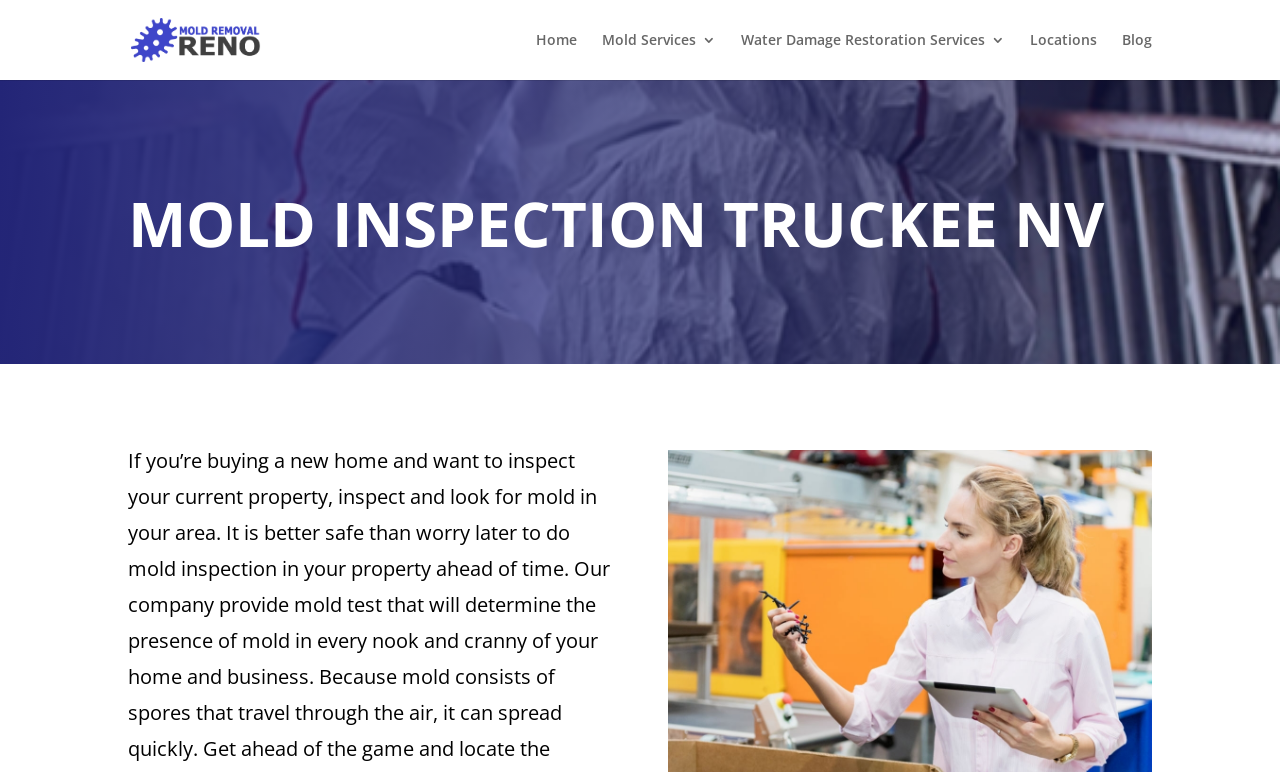Answer the question in a single word or phrase:
How many locations are served?

Multiple